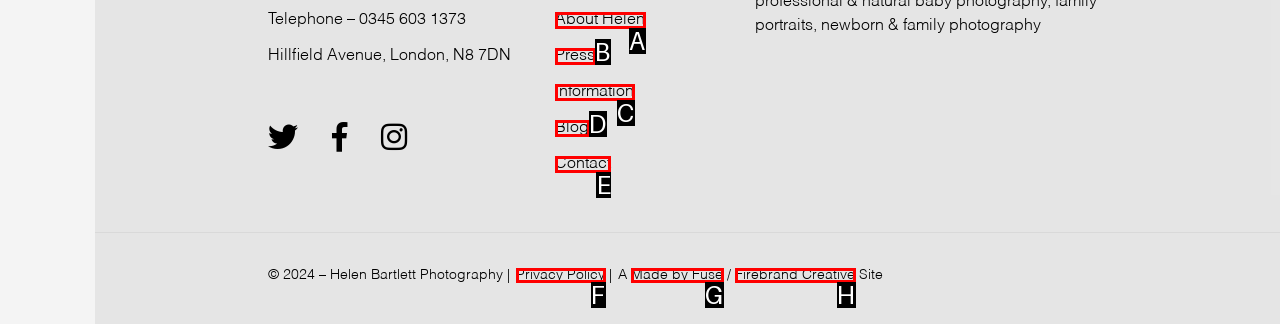Tell me the letter of the UI element I should click to accomplish the task: Contact Helen based on the choices provided in the screenshot.

E